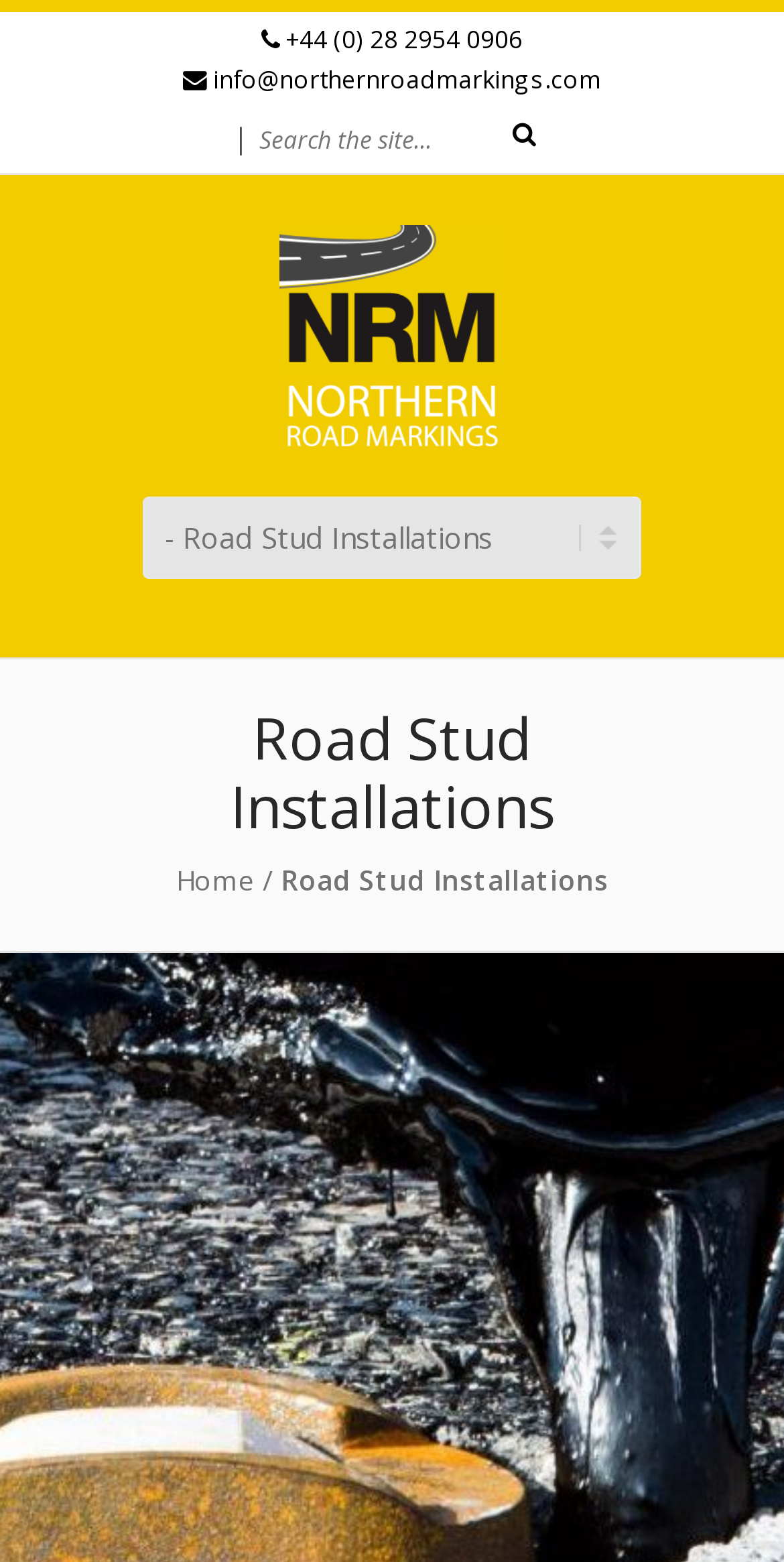Using the provided description: "title="Northern Road Markings"", find the bounding box coordinates of the corresponding UI element. The output should be four float numbers between 0 and 1, in the format [left, top, right, bottom].

[0.355, 0.112, 0.644, 0.318]